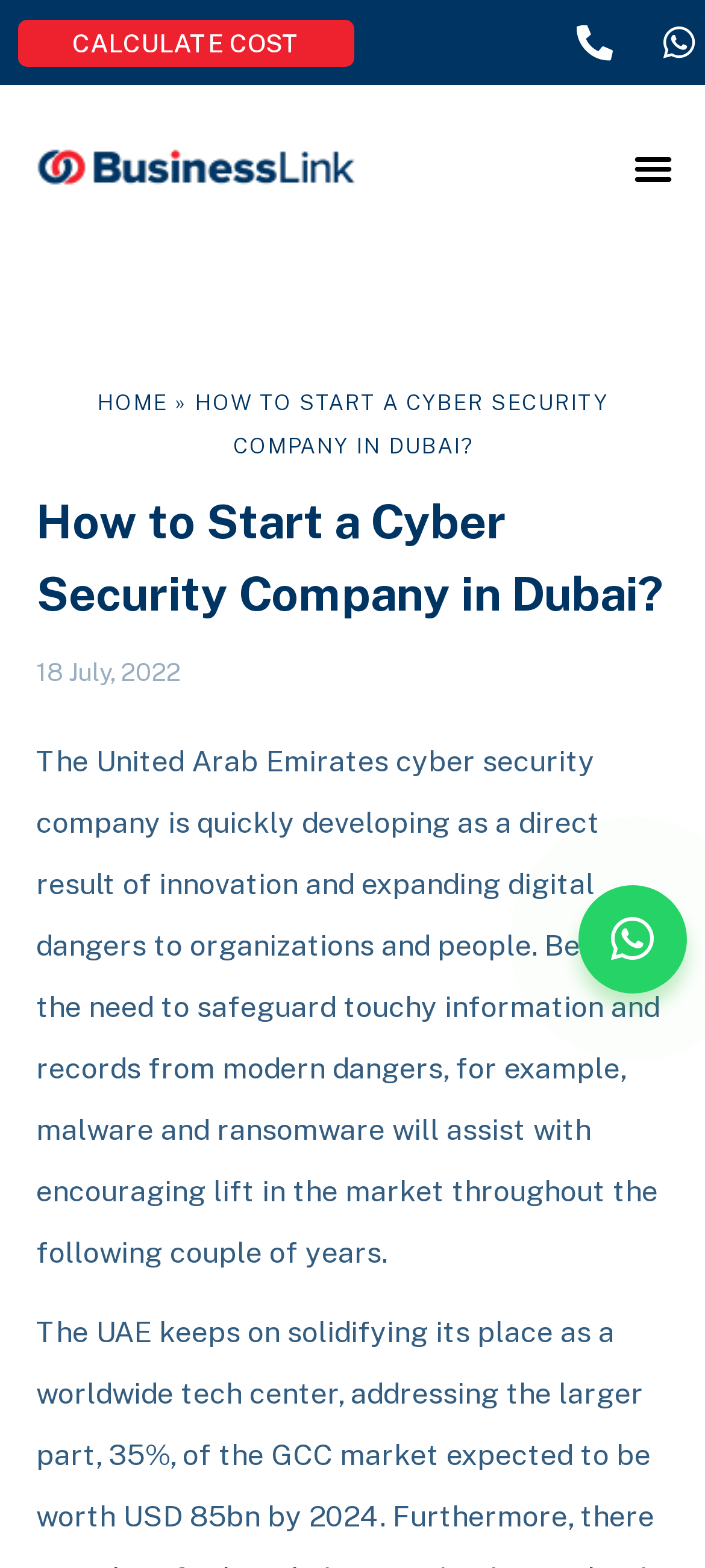Determine the bounding box coordinates for the HTML element described here: "Calculate cost".

[0.026, 0.013, 0.503, 0.043]